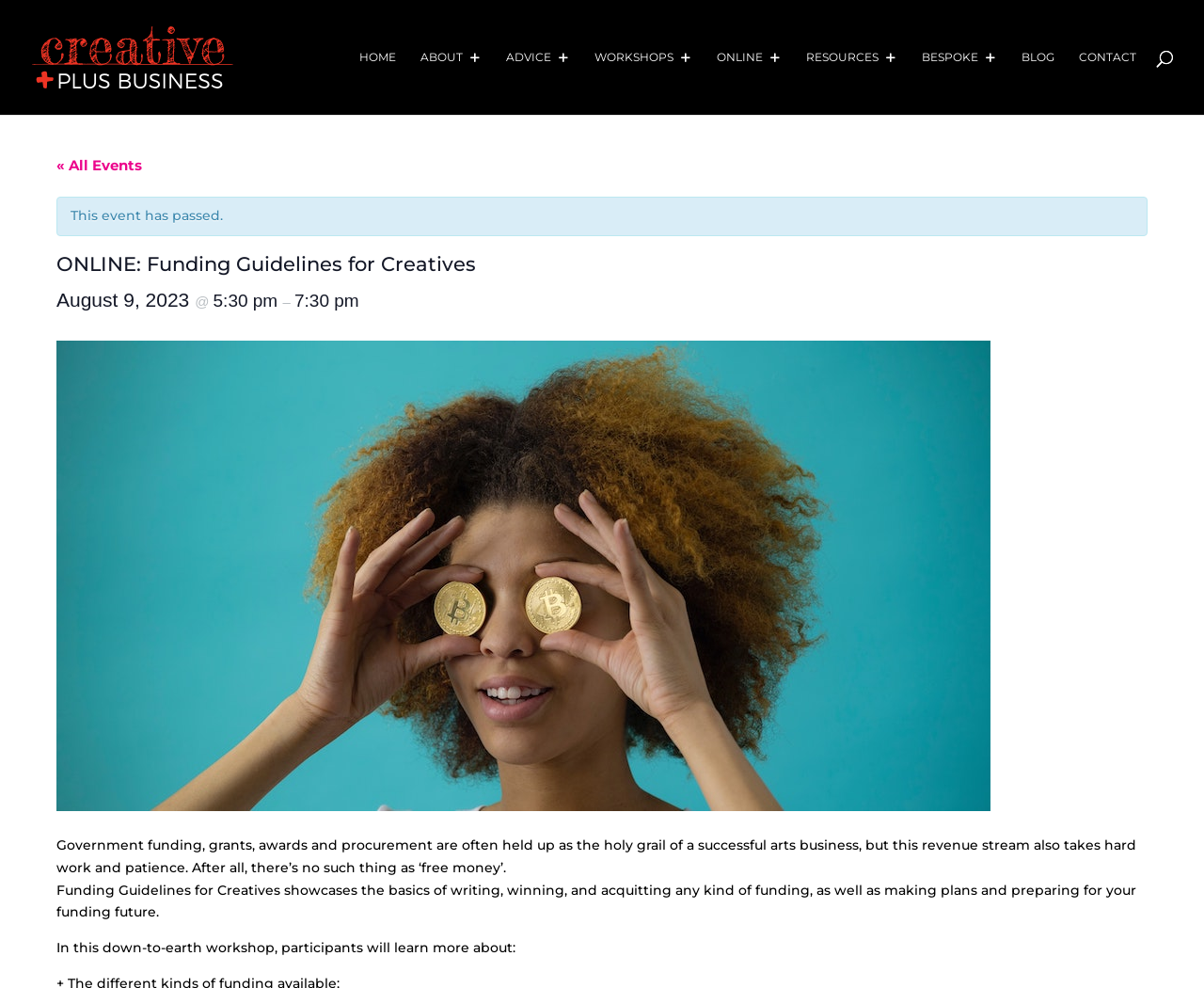Is the event still available?
Based on the image, provide a one-word or brief-phrase response.

No